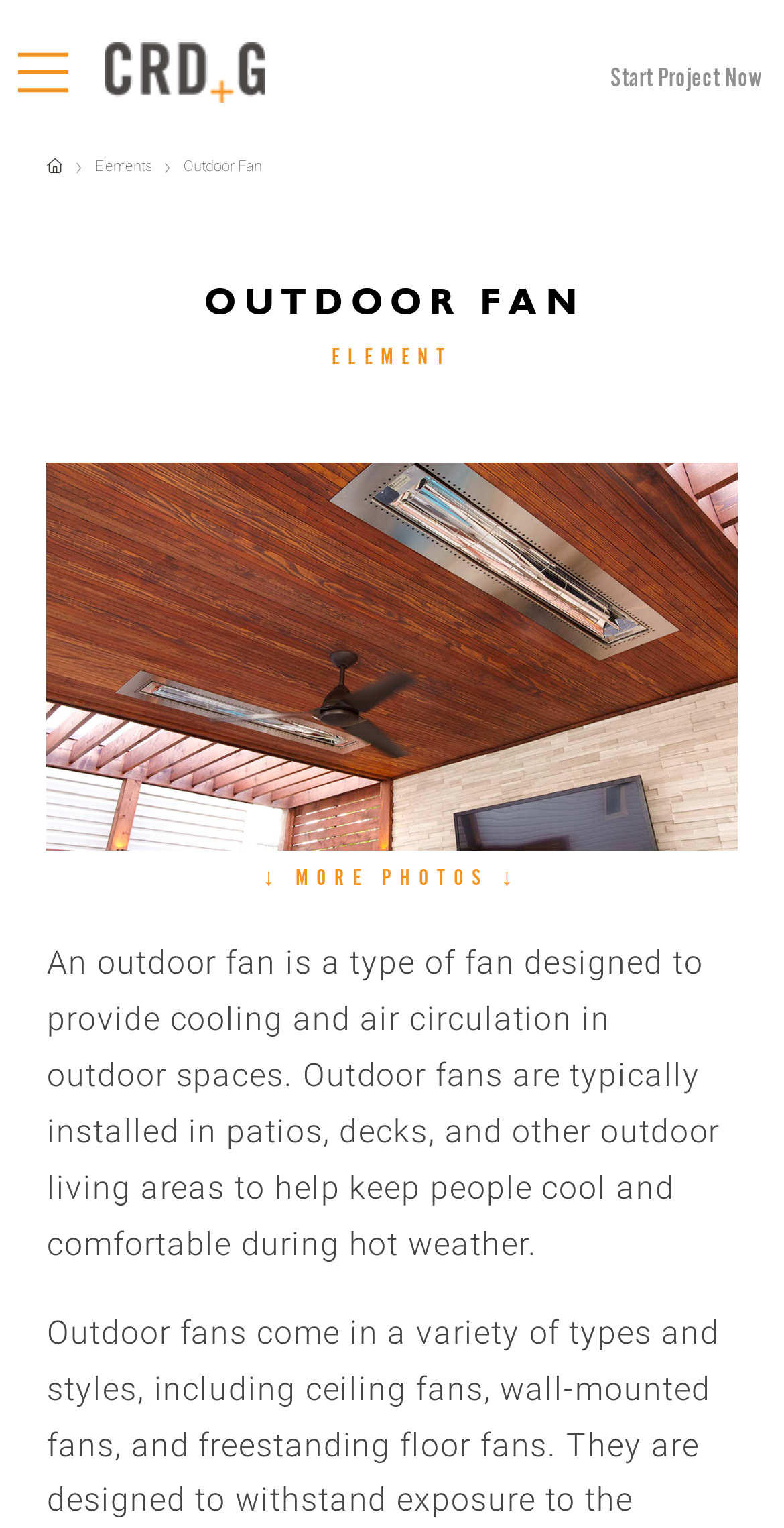Highlight the bounding box coordinates of the element that should be clicked to carry out the following instruction: "Read the post by amydawn22". The coordinates must be given as four float numbers ranging from 0 to 1, i.e., [left, top, right, bottom].

None